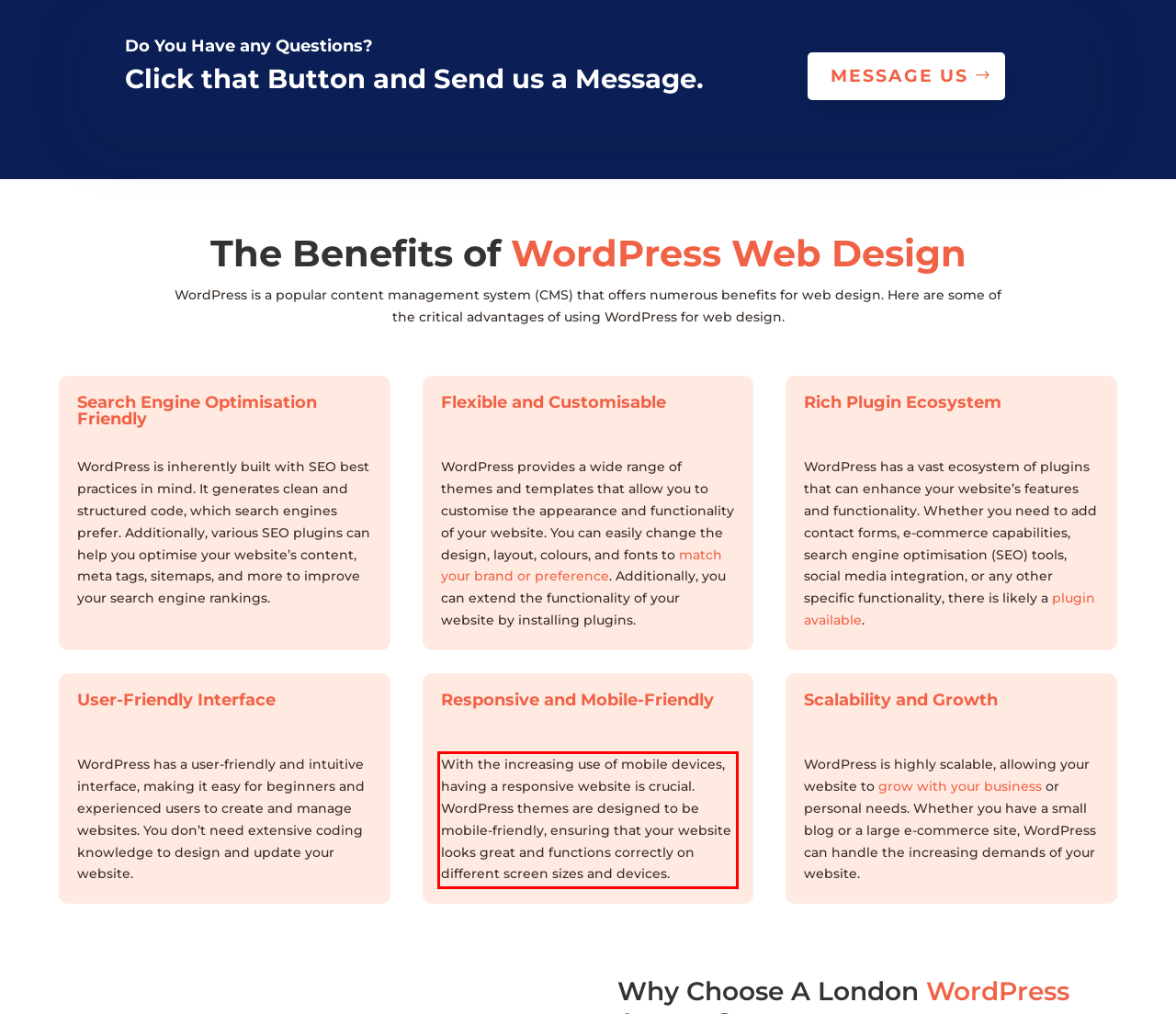You are given a webpage screenshot with a red bounding box around a UI element. Extract and generate the text inside this red bounding box.

With the increasing use of mobile devices, having a responsive website is crucial. WordPress themes are designed to be mobile-friendly, ensuring that your website looks great and functions correctly on different screen sizes and devices.